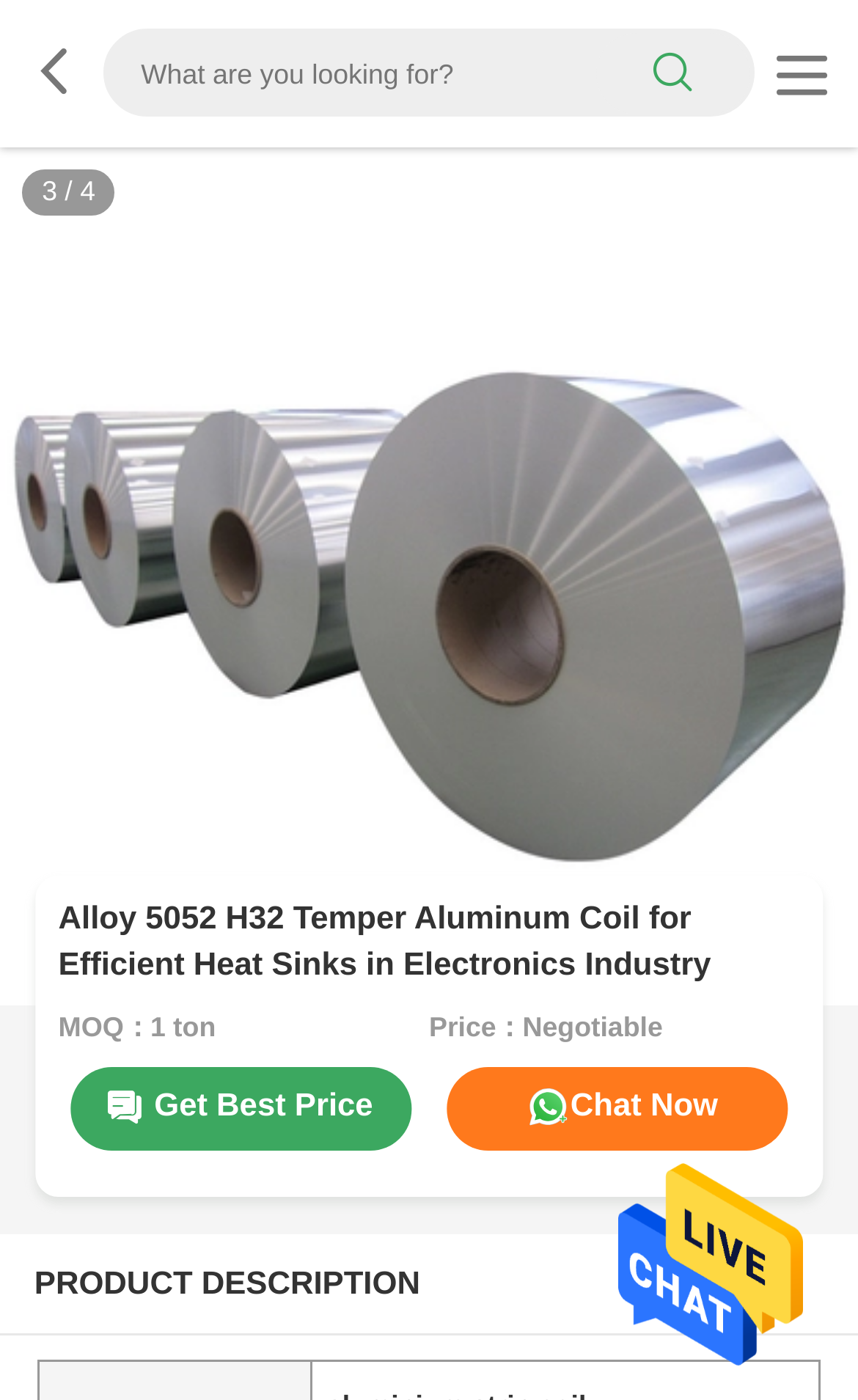Respond to the question below with a single word or phrase: What are the two options to contact the seller?

Get Best Price, Chat Now